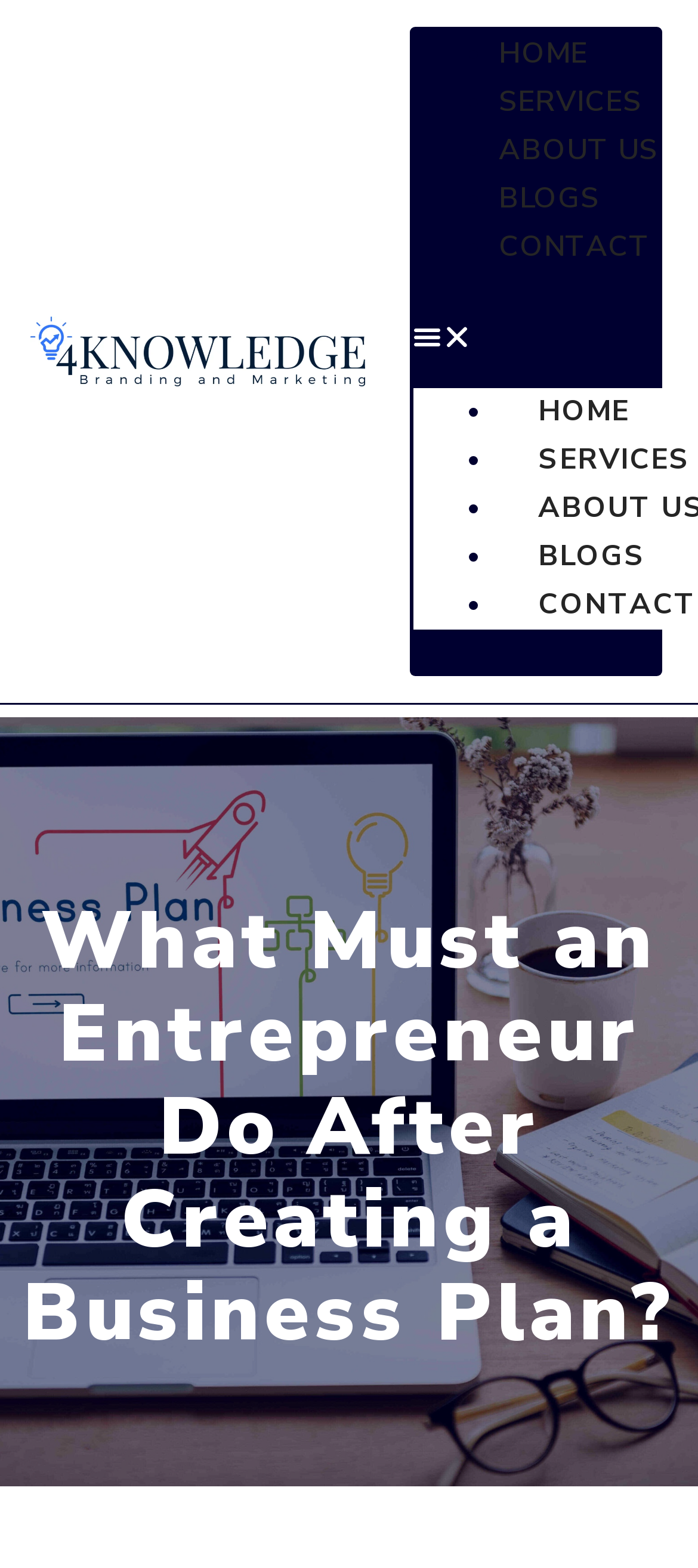What is the logo of the website?
Using the visual information, respond with a single word or phrase.

Primary Logo 4Knowledge